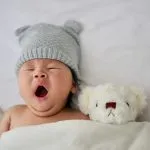What is the baby doing in the image?
Using the visual information, answer the question in a single word or phrase.

Yawning